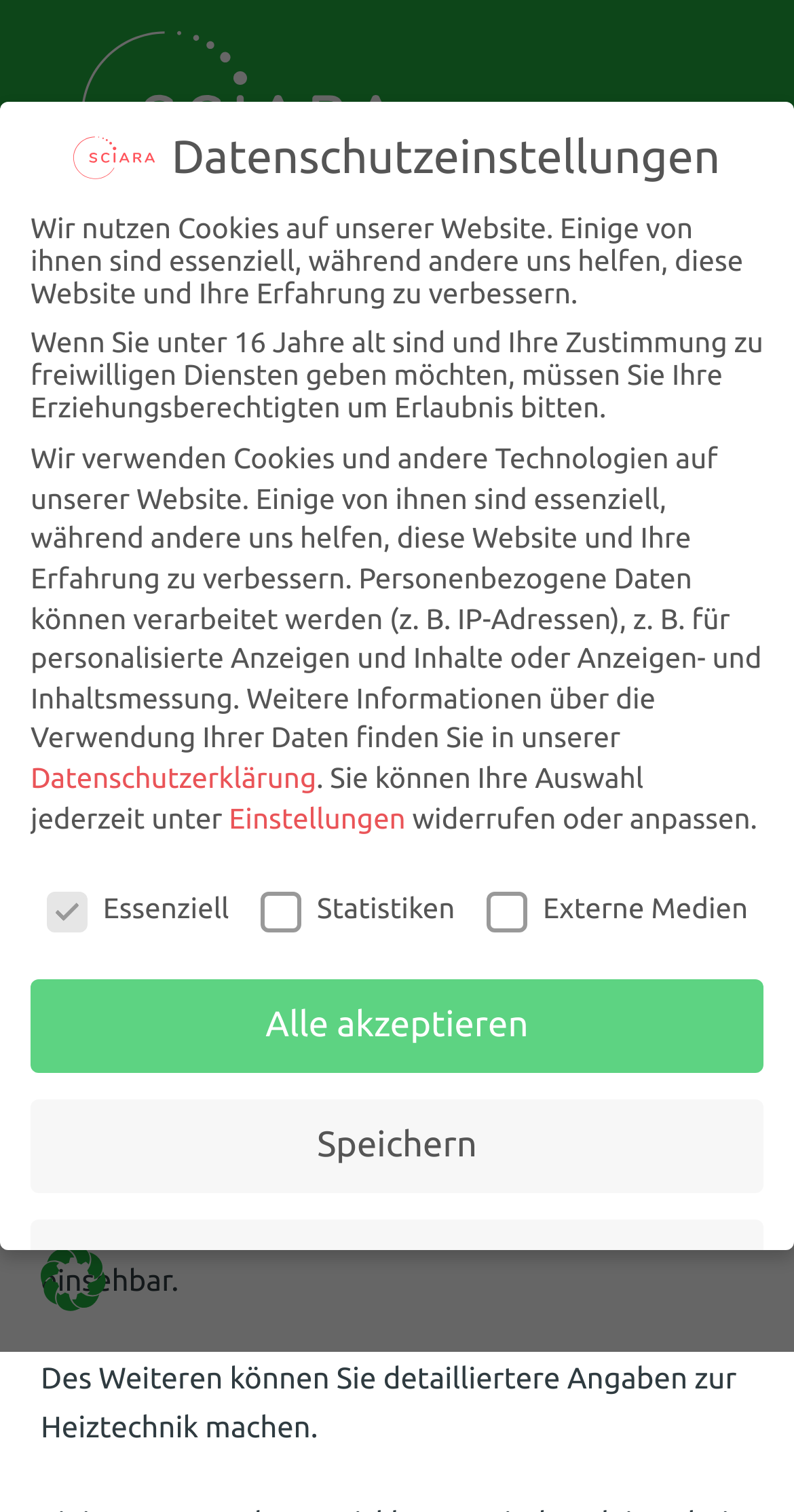Based on the element description: "Speichern", identify the UI element and provide its bounding box coordinates. Use four float numbers between 0 and 1, [left, top, right, bottom].

[0.038, 0.727, 0.962, 0.788]